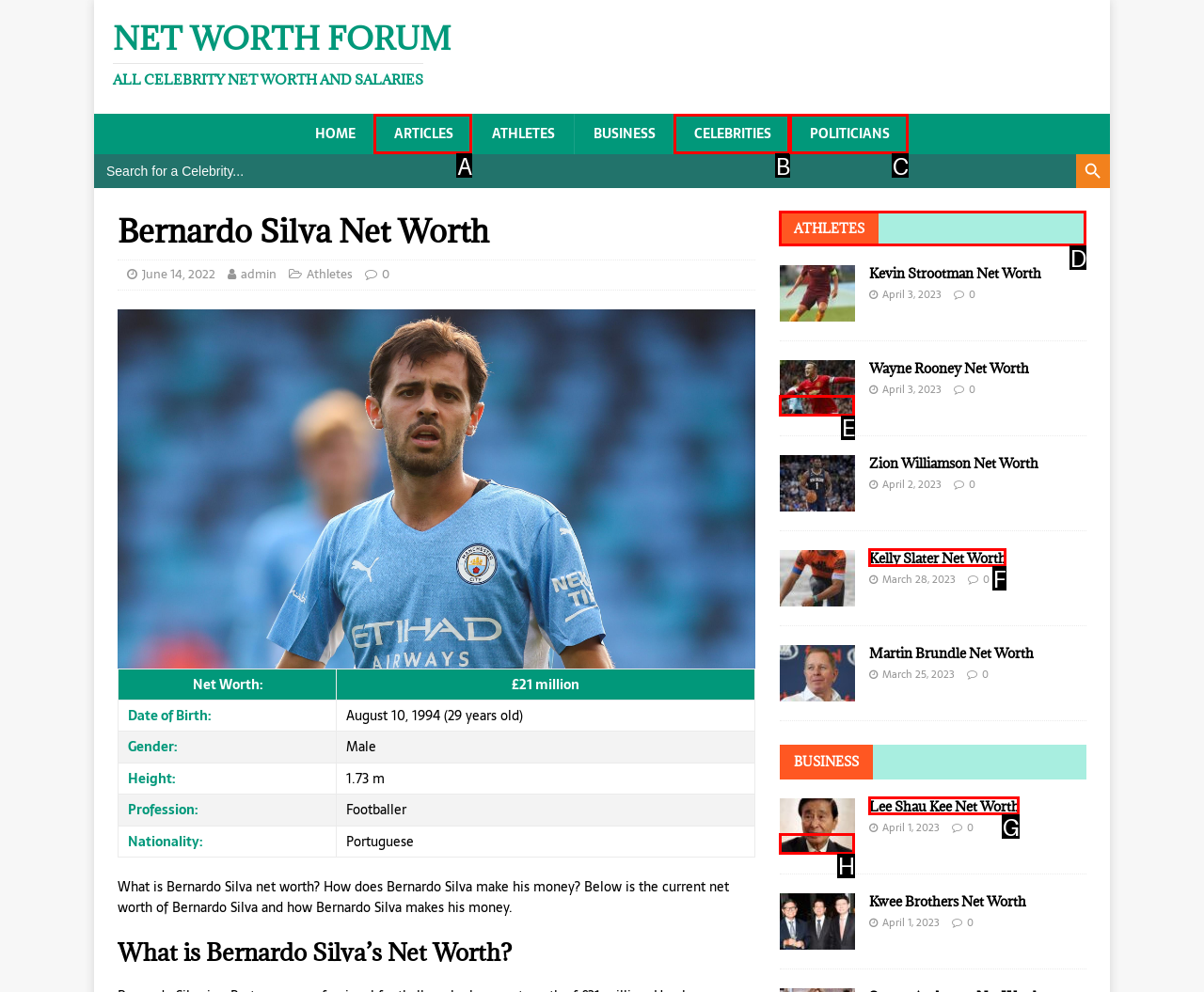Determine the letter of the UI element that you need to click to perform the task: Search for essay samples.
Provide your answer with the appropriate option's letter.

None